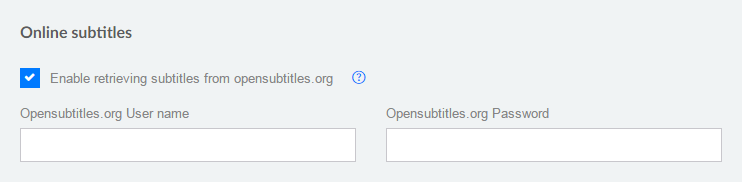Explain what is happening in the image with elaborate details.

The image displays a user interface section titled "Online subtitles," which allows users to enable the retrieval of subtitles from the website OpenSubtitles.org. A checkbox is available for users to activate this feature, accompanied by a help icon that likely provides additional information. Below this checkbox, the interface features two input fields labeled “Opensubtitles.org User name” and “Opensubtitles.org Password,” where users can enter their credentials to access subtitle resources. This setup suggests an effort to streamline the process of finding and integrating subtitles for video files, enhancing the viewing experience for users who prefer this resource.